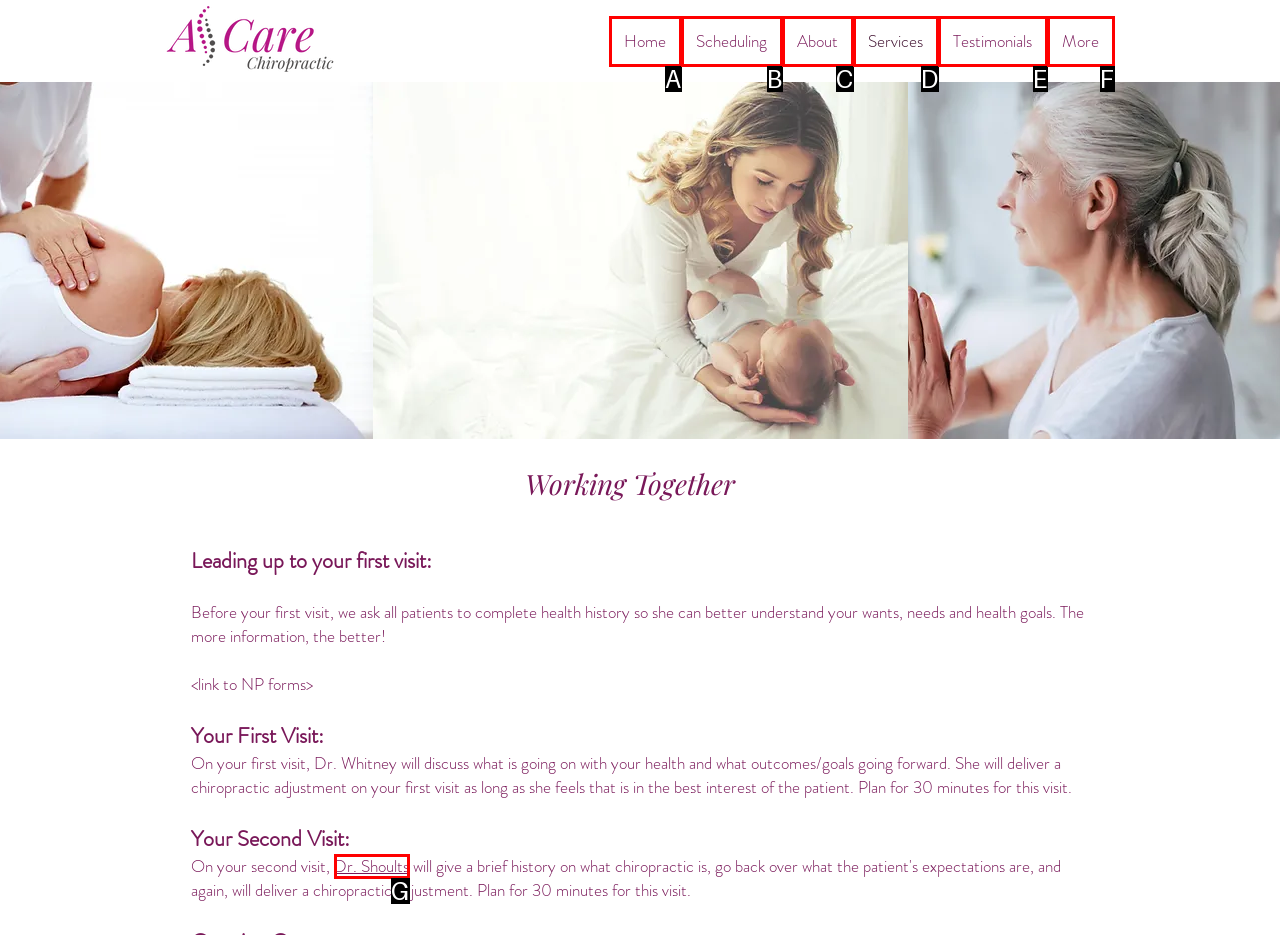With the description: A WordPress Commenter, find the option that corresponds most closely and answer with its letter directly.

None